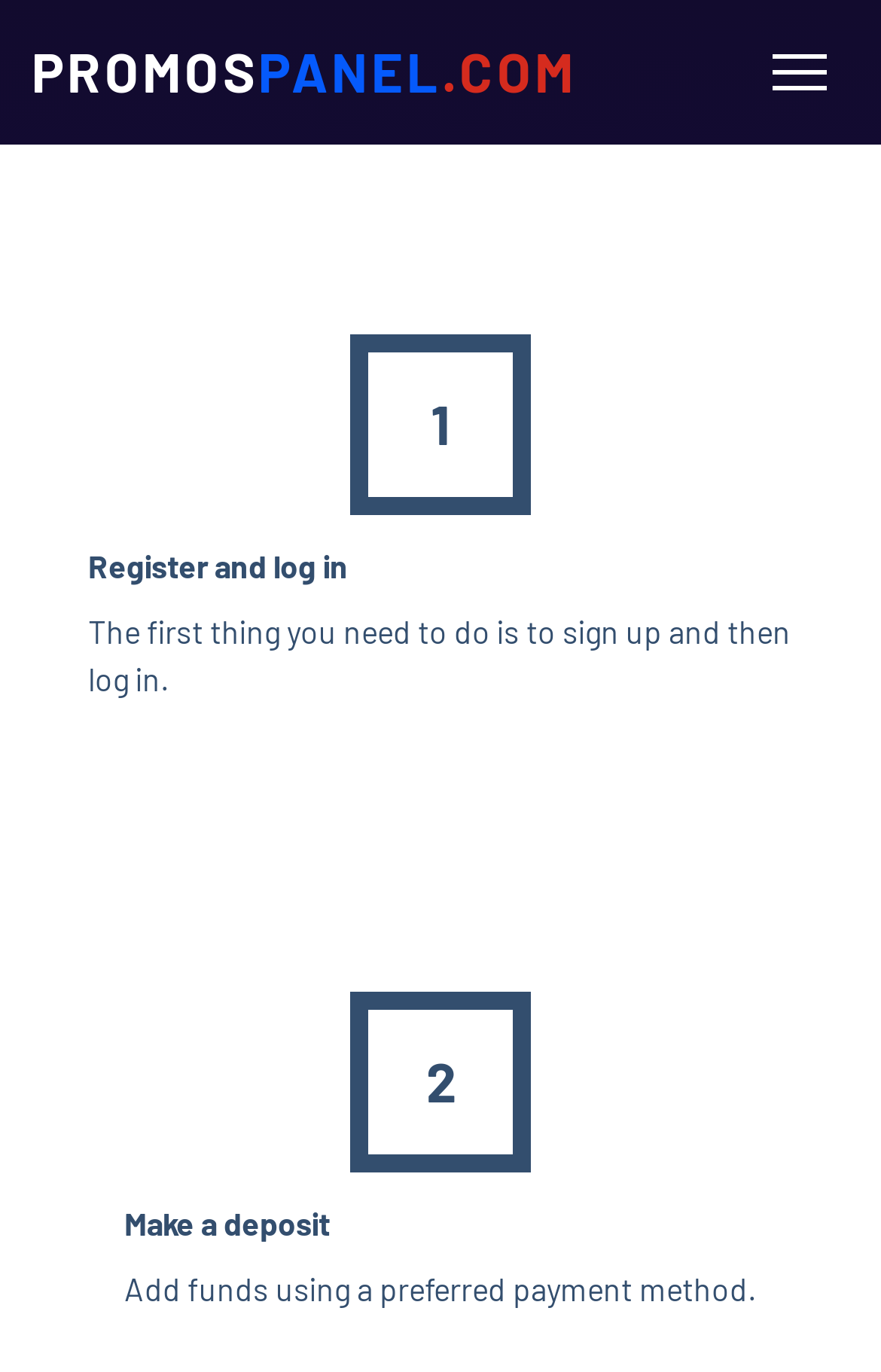Provide a single word or phrase to answer the given question: 
What is the purpose of the 'Make a deposit' step?

Add funds